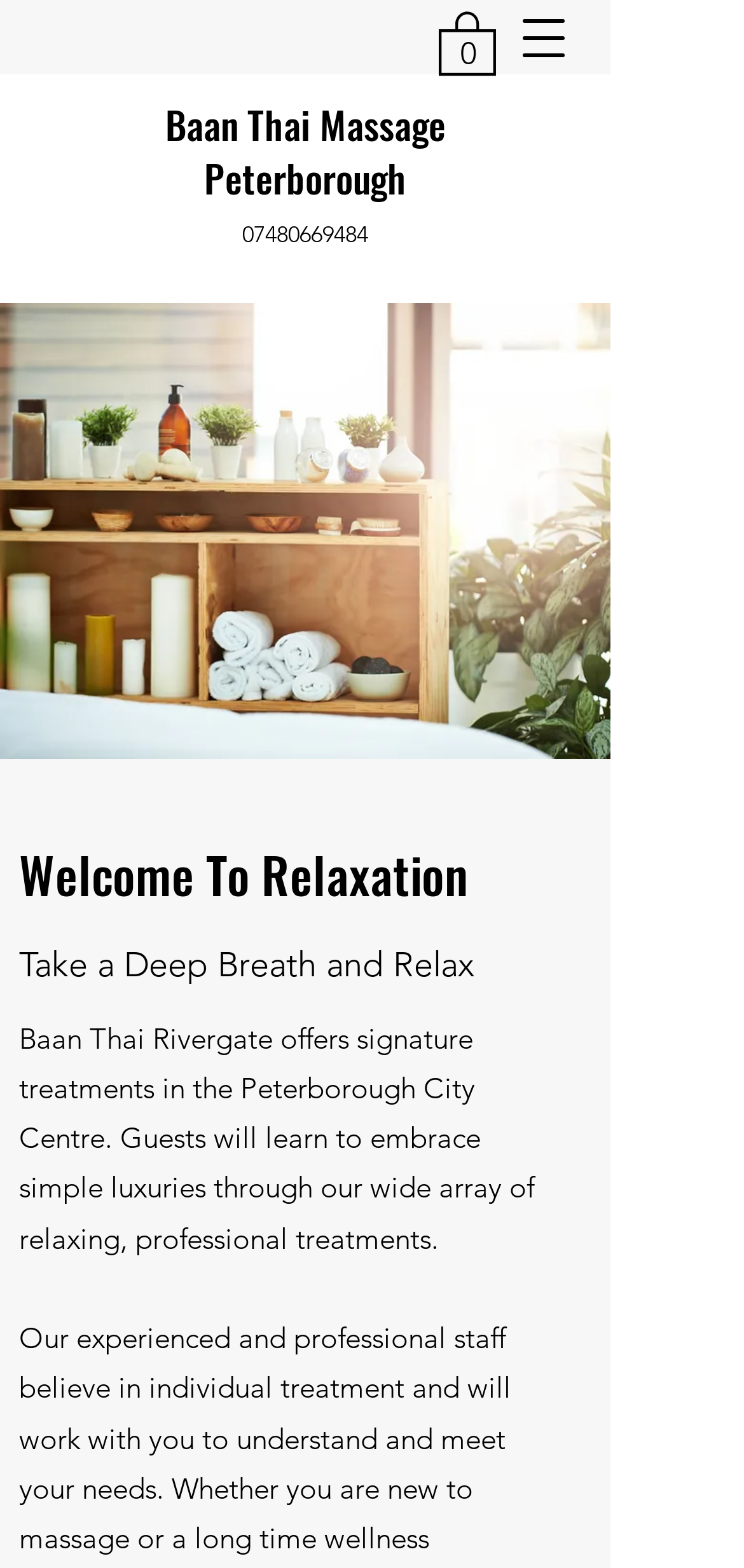What is the phone number of Baan Thai Rivergate?
Make sure to answer the question with a detailed and comprehensive explanation.

I found the phone number of Baan Thai Rivergate by looking at the link element that says '07480669484' which is located below the static text element that says 'Peterborough'.